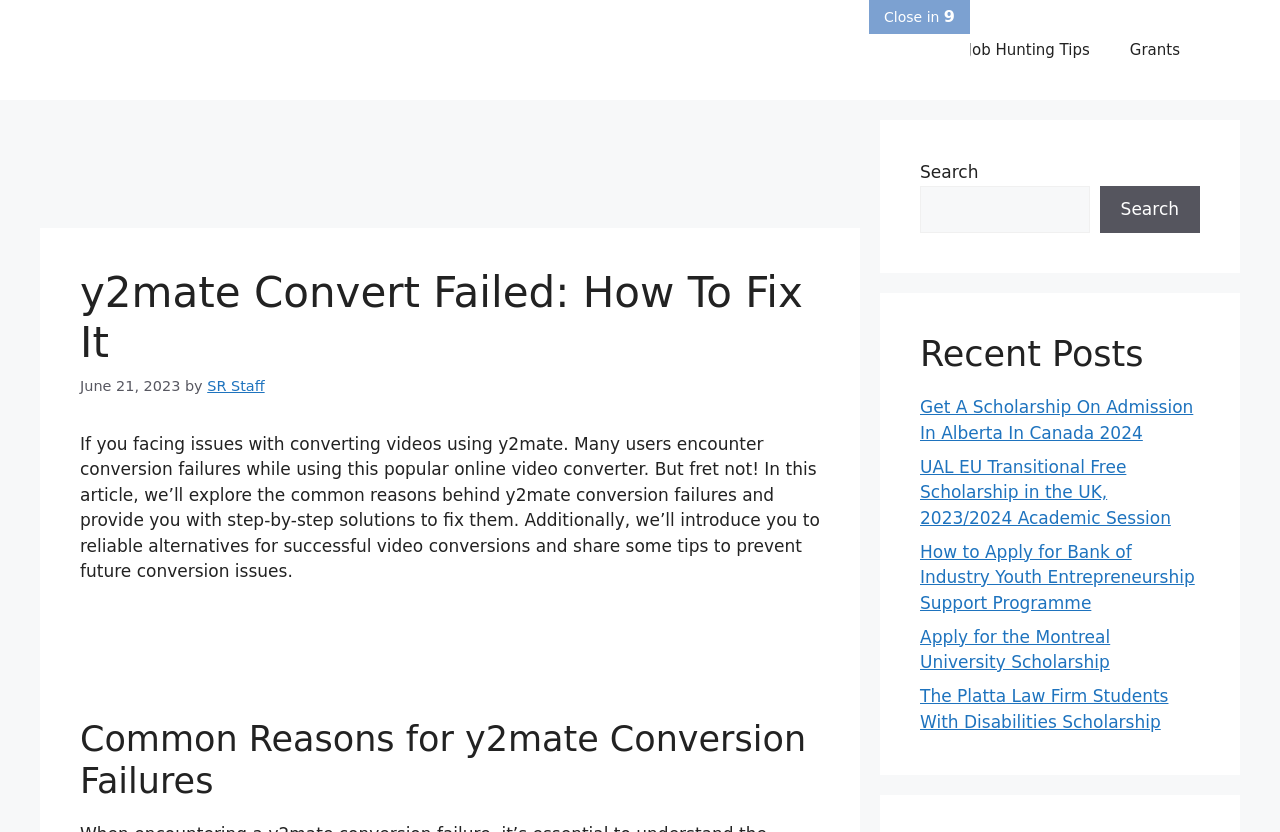Summarize the webpage in an elaborate manner.

This webpage is about fixing y2mate conversion failures, specifically providing solutions to common issues and introducing alternative video converters. At the top, there is a banner with a link to the website's homepage, "Student Room24", and a navigation menu with links to various sections such as "Home", "Scholarships", "Student Guide", and more.

Below the banner, there is a heading that reads "y2mate Convert Failed: How To Fix It" followed by the date "June 21, 2023" and the author "SR Staff". A brief introduction explains that the article will explore common reasons behind y2mate conversion failures and provide step-by-step solutions to fix them.

The main content is divided into sections, with the first section titled "Common Reasons for y2mate Conversion Failures". The article continues with a detailed explanation of the issues and solutions.

On the right side of the page, there is a search bar with a button to search the website. Below the search bar, there is a section titled "Recent Posts" with links to five recent articles about scholarships and student-related topics.

There are no images on the page, but there are several links to other articles and sections of the website. The overall layout is organized, with clear headings and concise text.